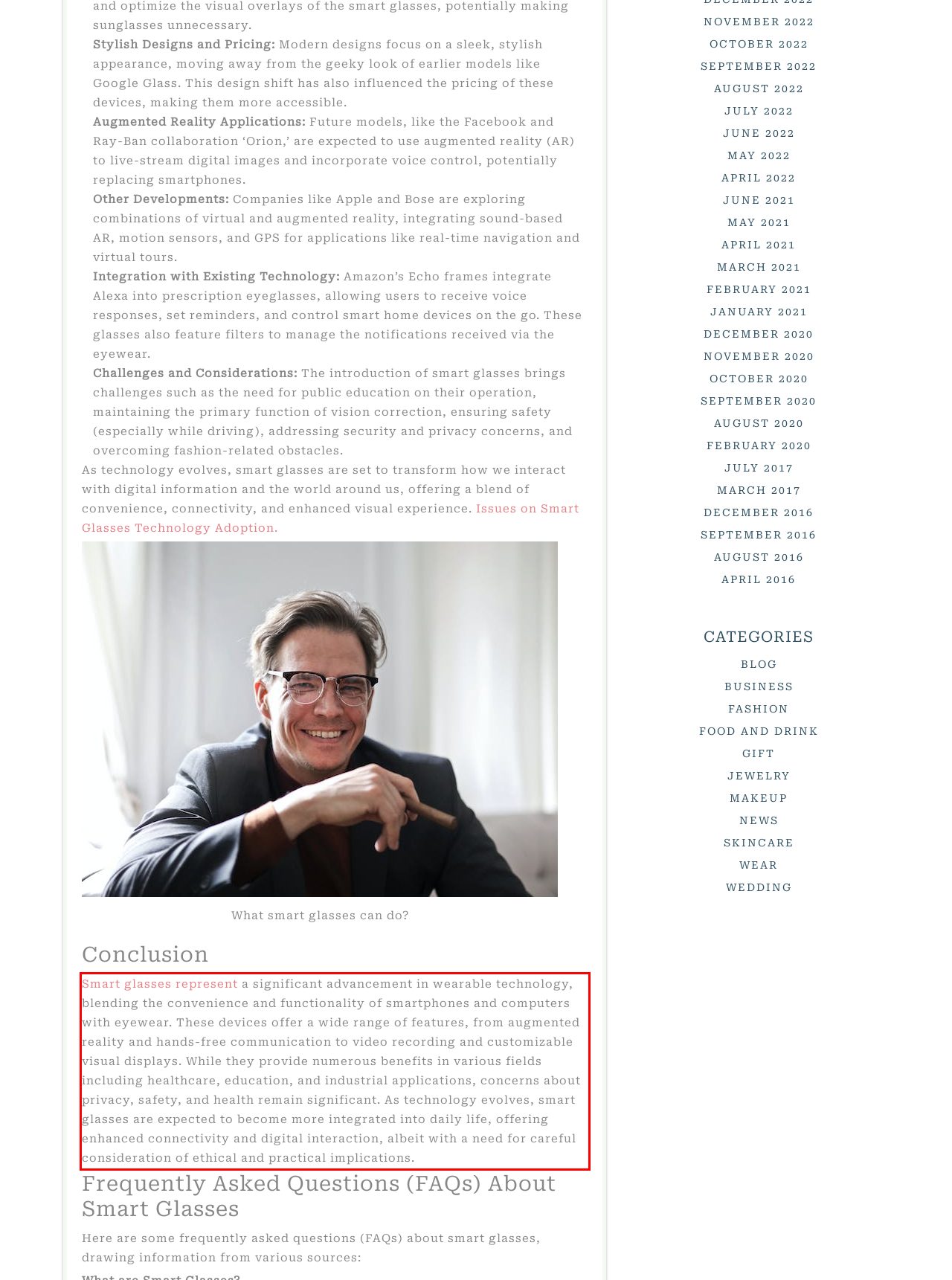You are given a screenshot showing a webpage with a red bounding box. Perform OCR to capture the text within the red bounding box.

Smart glasses represent a significant advancement in wearable technology, blending the convenience and functionality of smartphones and computers with eyewear. These devices offer a wide range of features, from augmented reality and hands-free communication to video recording and customizable visual displays. While they provide numerous benefits in various fields including healthcare, education, and industrial applications, concerns about privacy, safety, and health remain significant. As technology evolves, smart glasses are expected to become more integrated into daily life, offering enhanced connectivity and digital interaction, albeit with a need for careful consideration of ethical and practical implications.